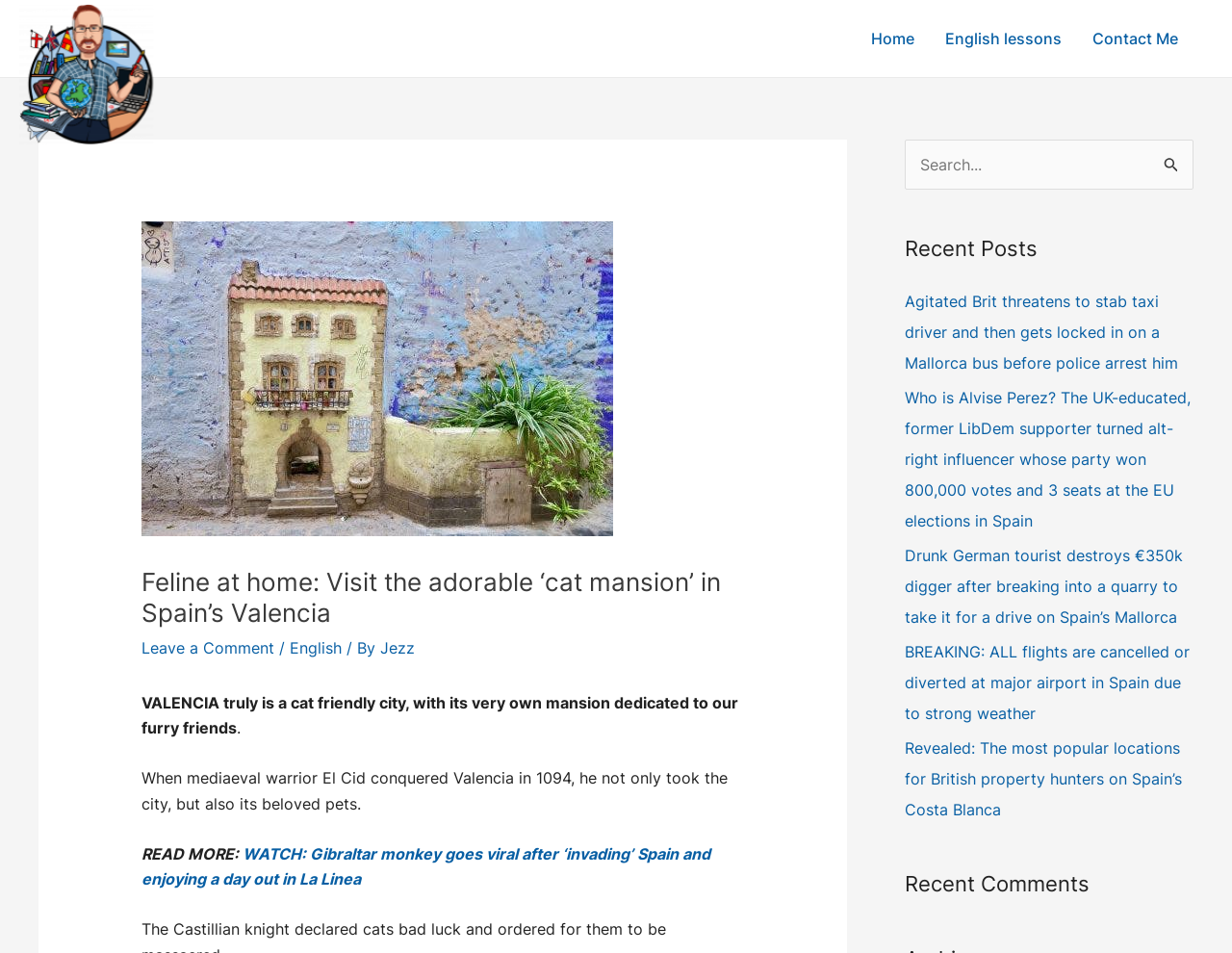Please locate and generate the primary heading on this webpage.

Feline at home: Visit the adorable ‘cat mansion’ in Spain’s Valencia